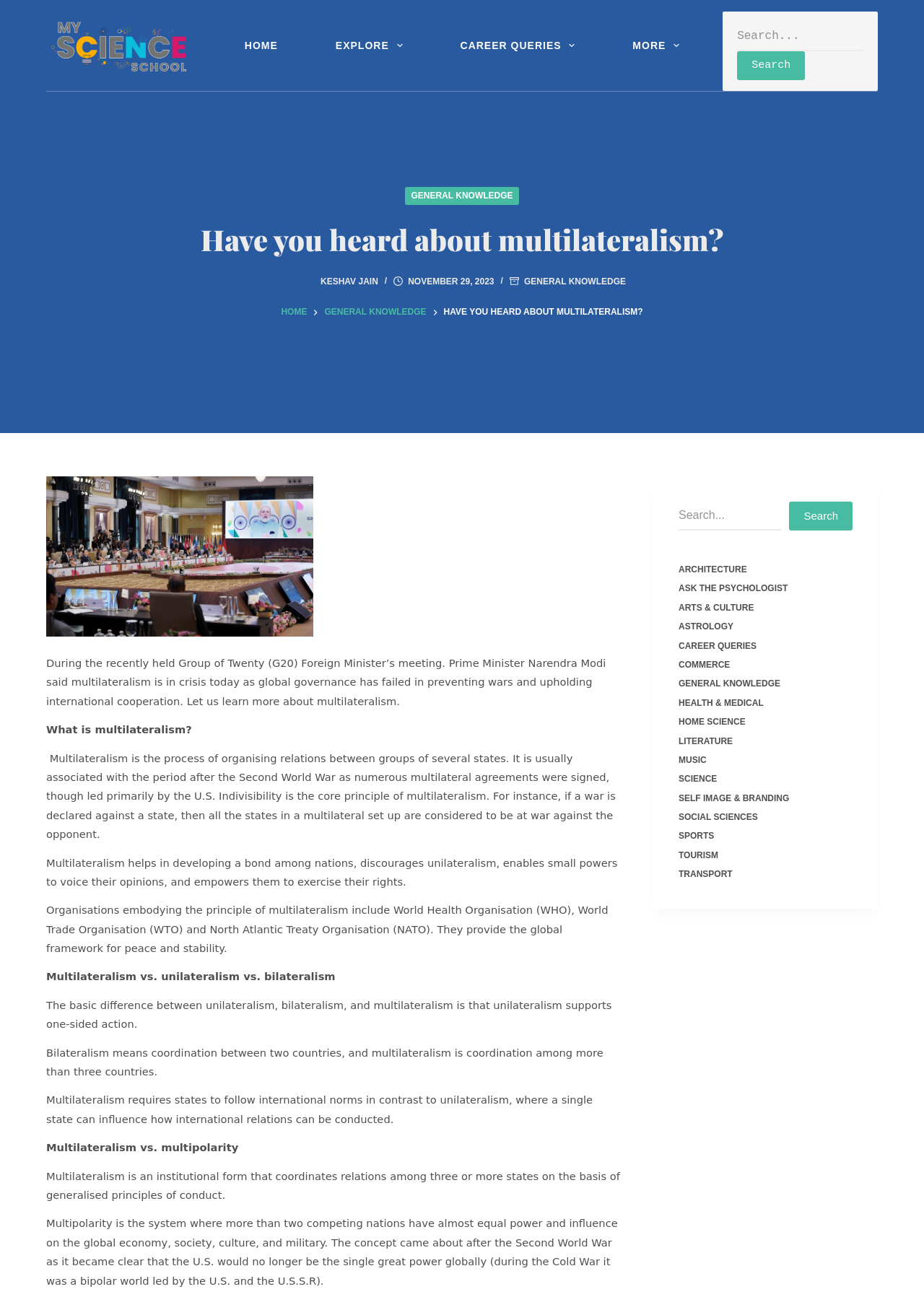Show me the bounding box coordinates of the clickable region to achieve the task as per the instruction: "Search for something".

[0.798, 0.017, 0.934, 0.04]